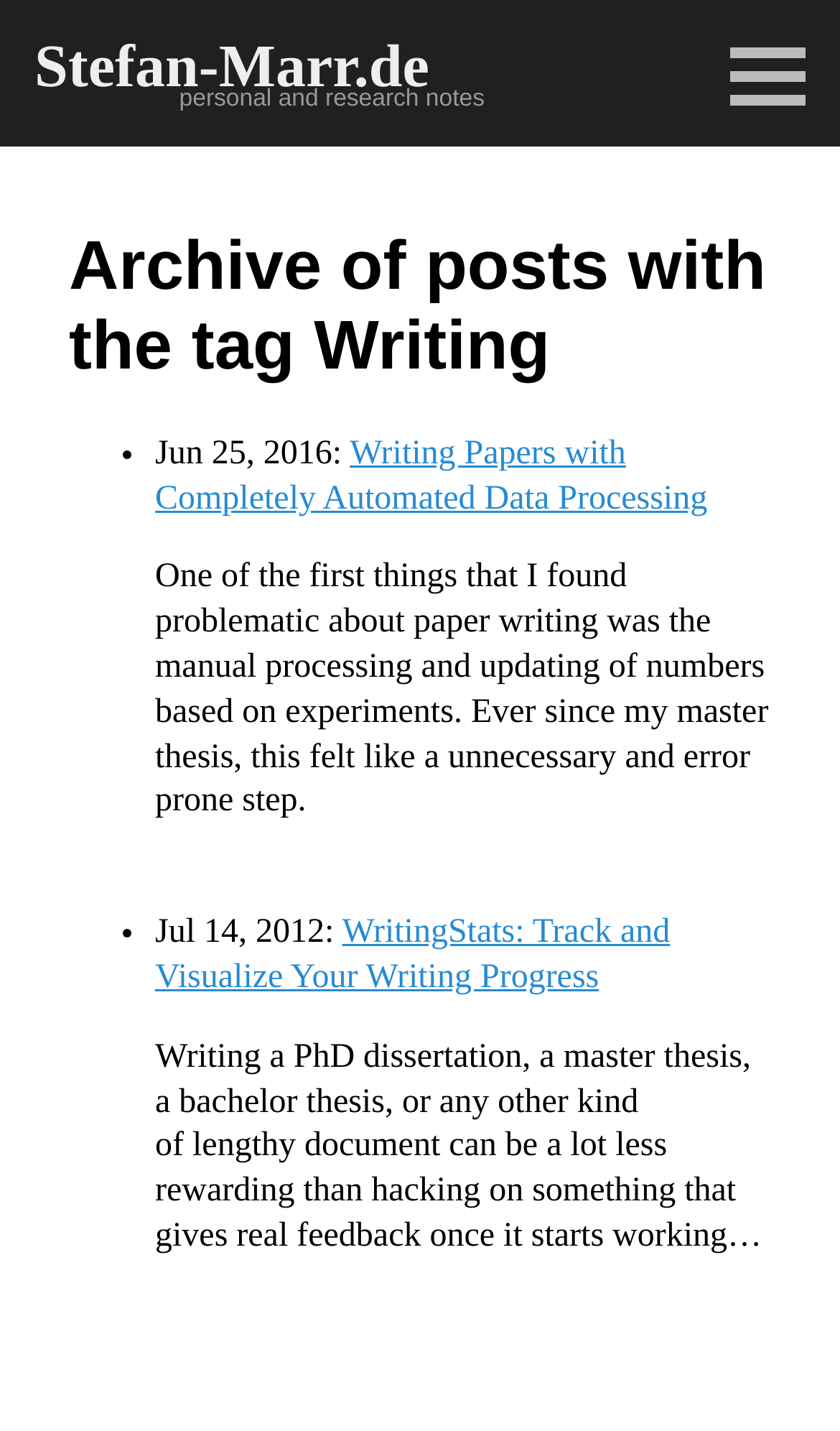What is the category of posts on this page?
Give a thorough and detailed response to the question.

Based on the heading 'Archive of posts with the tag Writing', I can infer that the category of posts on this page is related to writing.